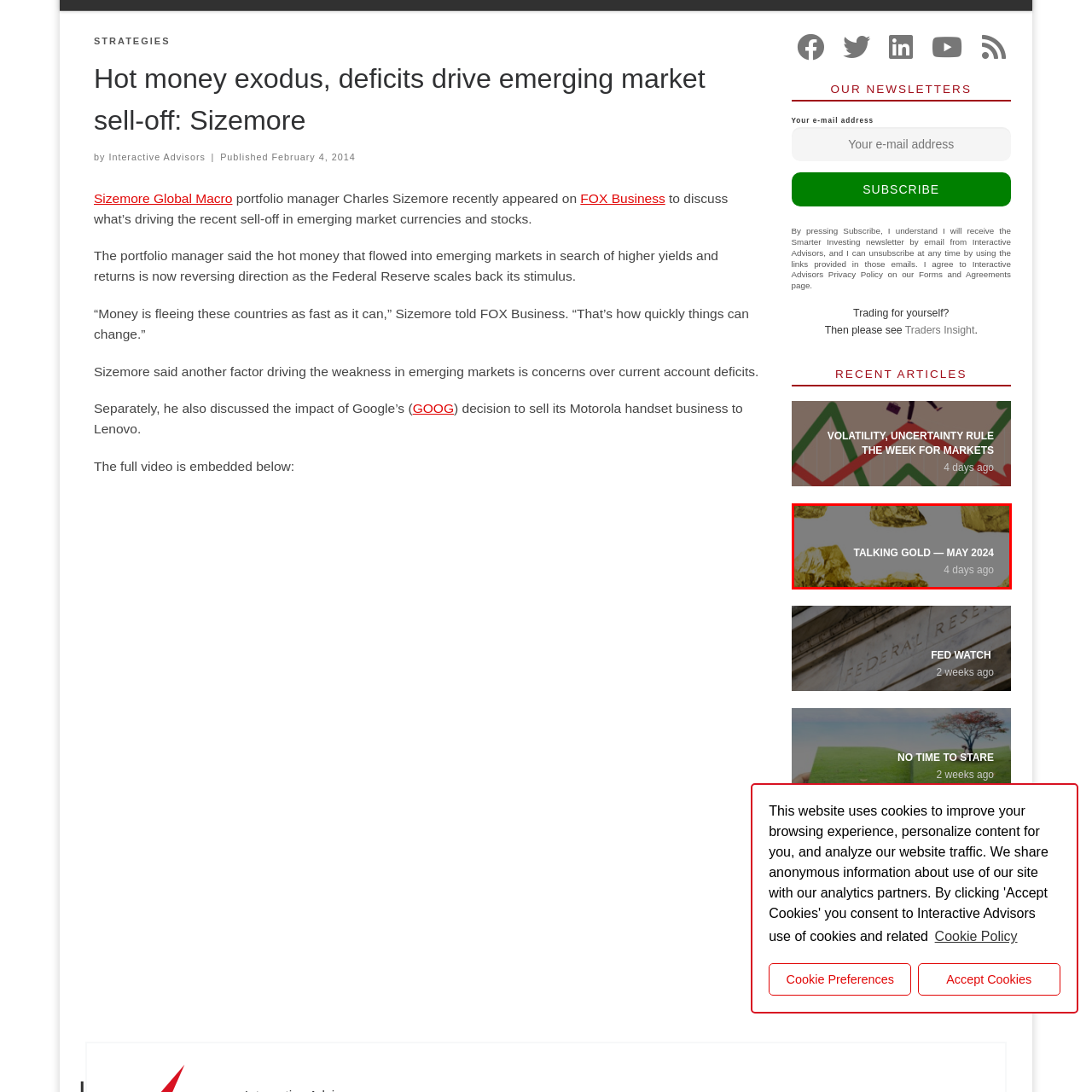Look at the area within the red bounding box, provide a one-word or phrase response to the following question: When was the article or discussion published?

4 days ago